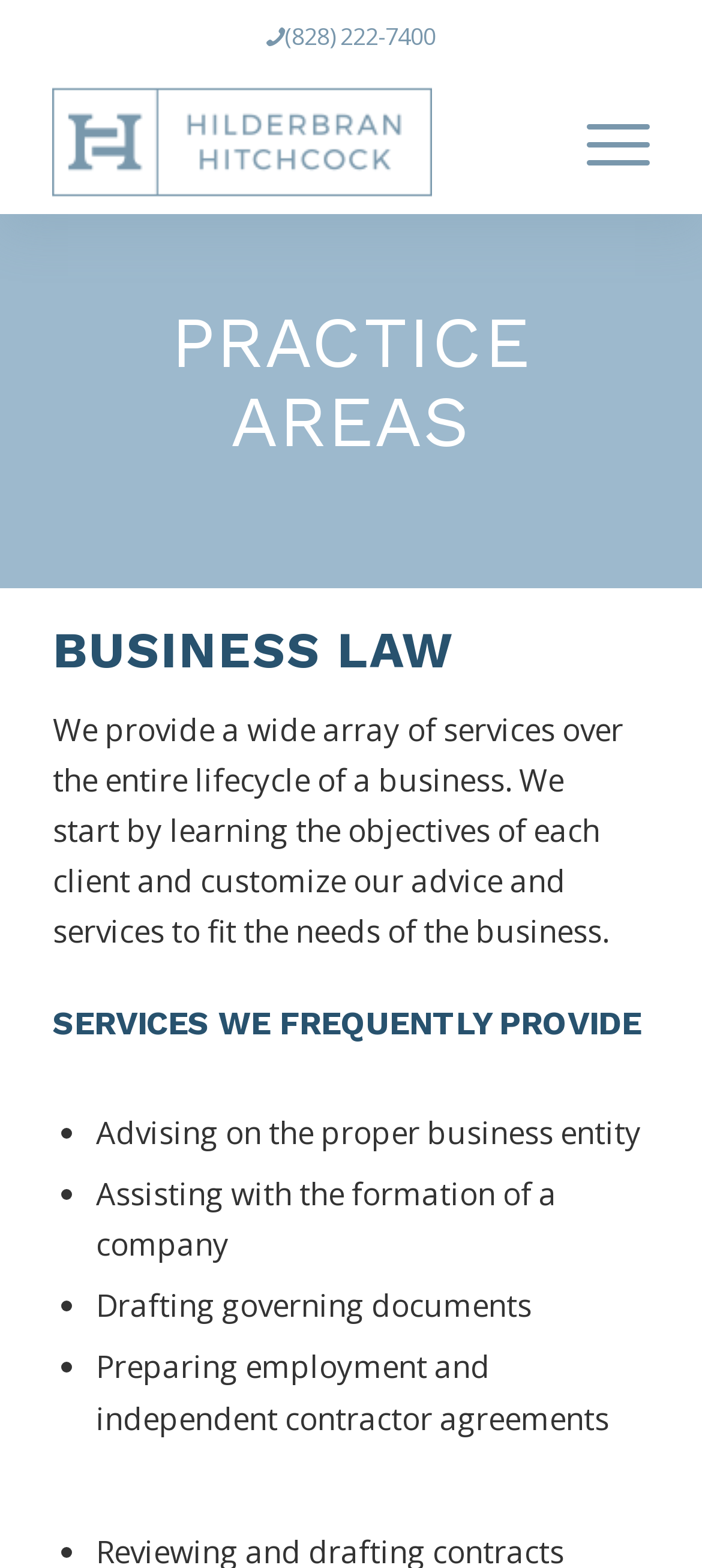Refer to the image and provide a thorough answer to this question:
What is the main service provided by Hilderbran Hitchcock PA?

I determined the main service by looking at the heading elements on the page and finding the one that says 'BUSINESS LAW', which suggests that this is a primary area of focus for the company.